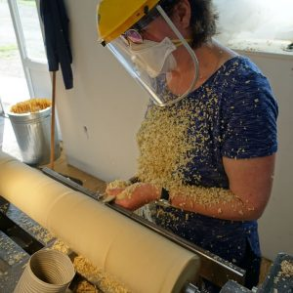Please reply to the following question with a single word or a short phrase:
What is the artisan shaping on the lathe?

A wooden piece